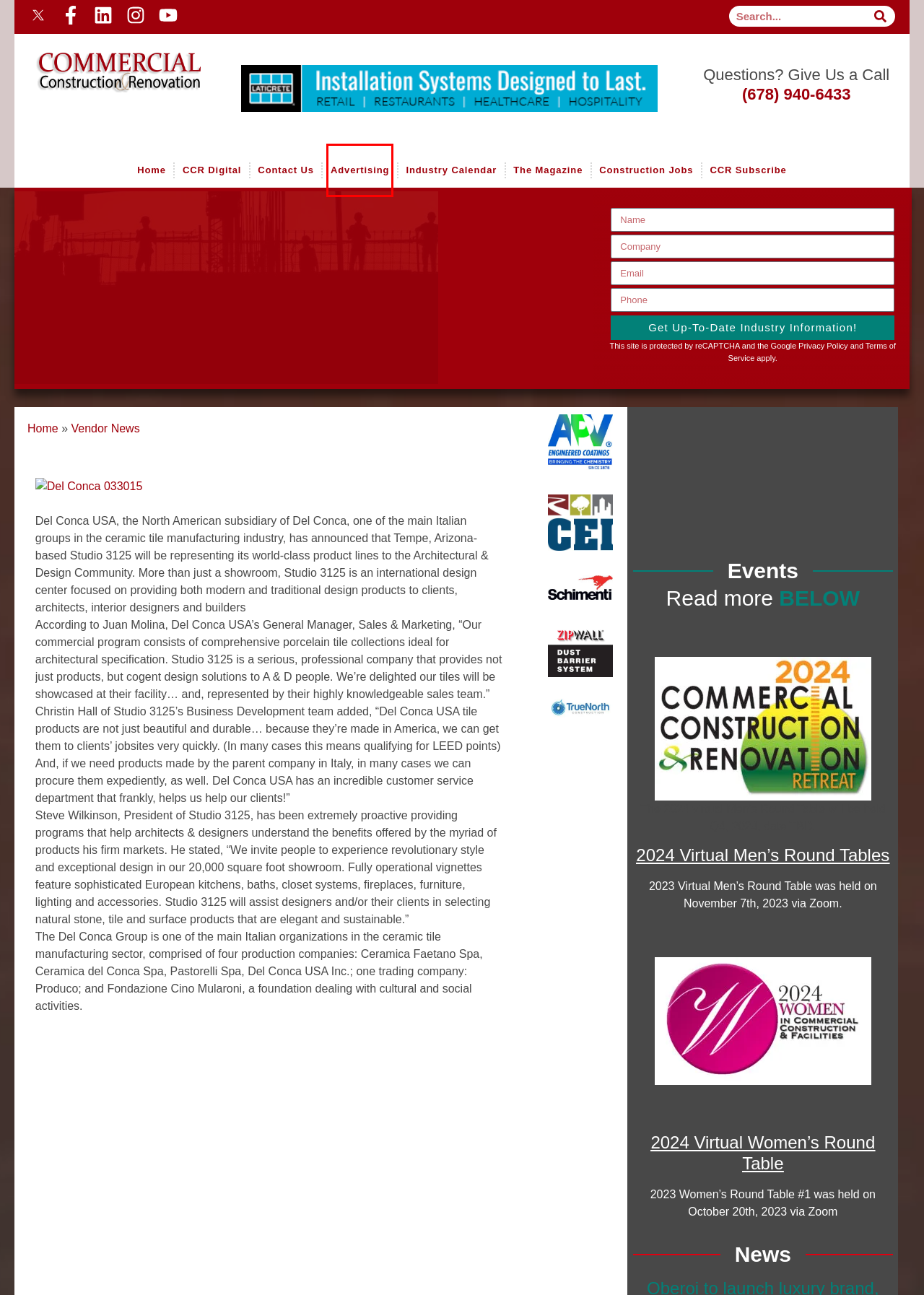Given a screenshot of a webpage featuring a red bounding box, identify the best matching webpage description for the new page after the element within the red box is clicked. Here are the options:
A. CCR Subscribe: - CCR-Mag.com
B. The Magazine: - CCR-Mag.com
C. Vendor News - CCR-Mag.com
D. CCR Digital: - CCR-Mag.com
E. Advertising: - CCR-Mag.com
F. Contacts Us: - CCR-Mag.com
G. Virtual WR 2024 Date & 2023 Wrap-Up Coverage: - CCR-Mag.com
H. CCR-Mag.com Home

E